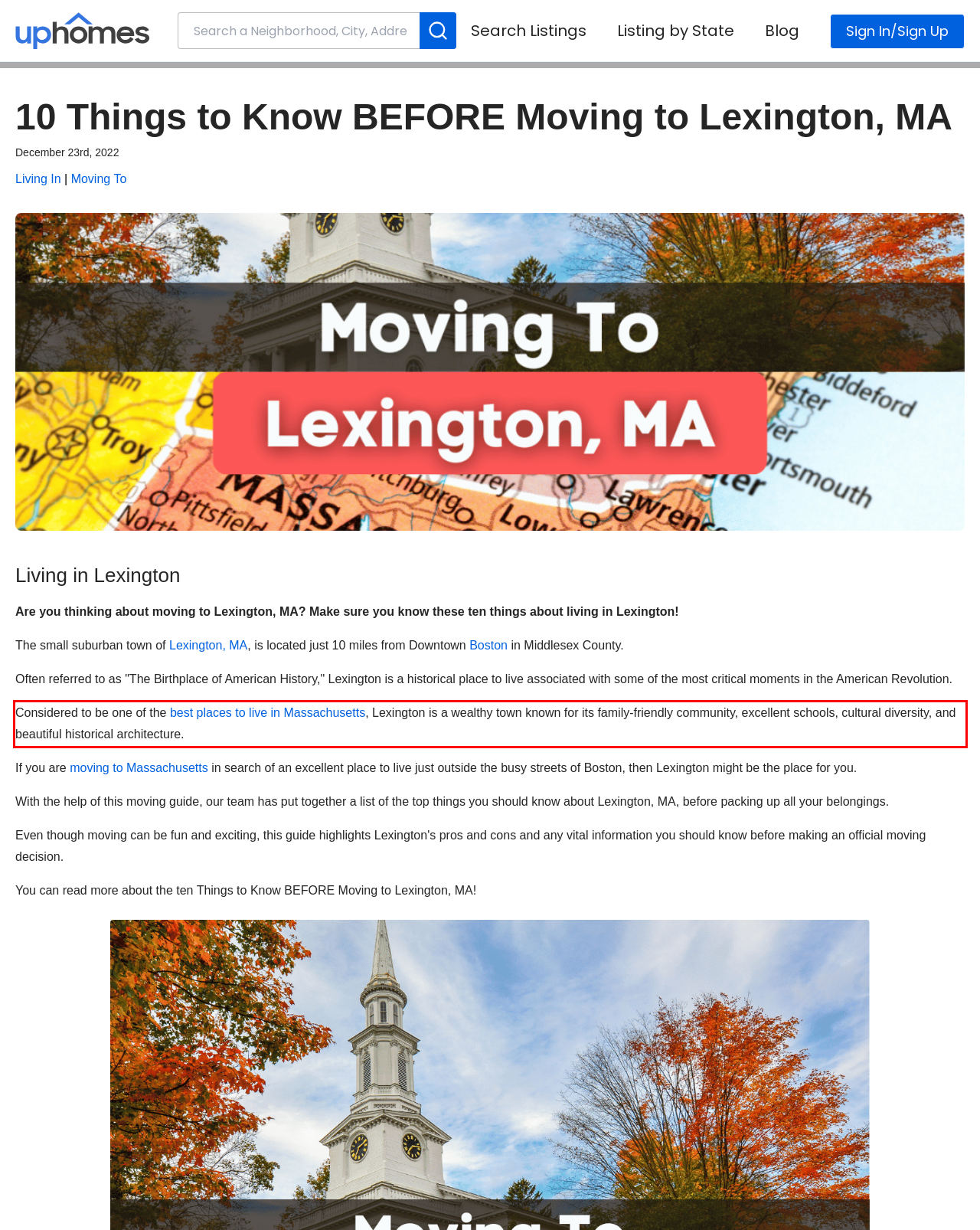From the given screenshot of a webpage, identify the red bounding box and extract the text content within it.

Considered to be one of the best places to live in Massachusetts, Lexington is a wealthy town known for its family-friendly community, excellent schools, cultural diversity, and beautiful historical architecture.